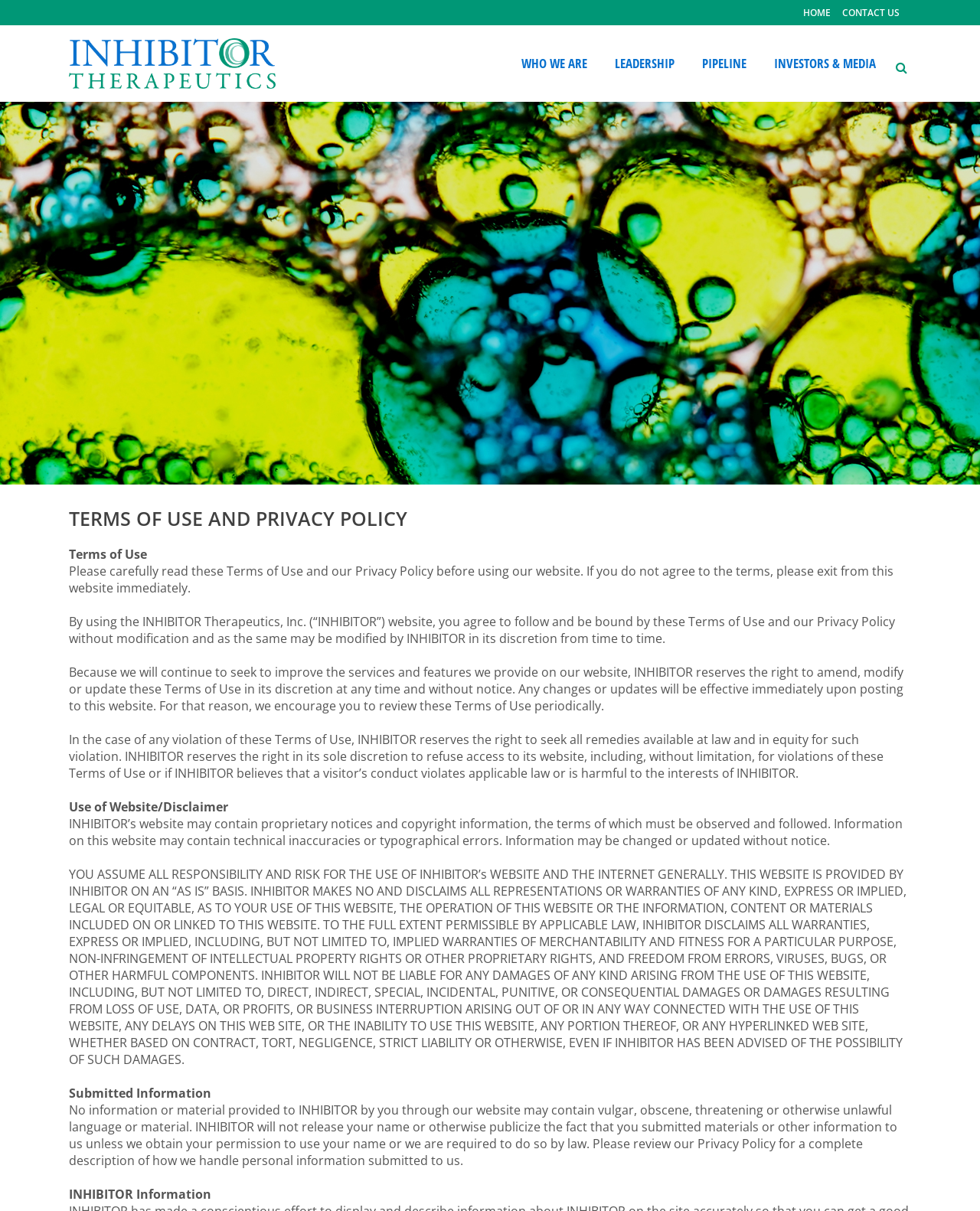Offer a detailed account of what is visible on the webpage.

The webpage is about Inhibitor Therapeutics' Terms of Use and Privacy Policy. At the top, there is a search box and a logo, with navigation links to "HOME", "CONTACT US", "WHO WE ARE", "LEADERSHIP", "PIPELINE", and "INVESTORS & MEDIA" on the right side. 

Below the navigation links, there is a heading "TERMS OF USE AND PRIVACY POLICY" followed by a block of text that explains the terms of use and privacy policy. The text is divided into several sections, including "Terms of Use", "Use of Website/Disclaimer", "Submitted Information", and "INHIBITOR Information". 

Each section provides detailed information about the terms of use, disclaimer, and how the company handles submitted information and personal data. The text is lengthy and provides a comprehensive overview of the company's policies.